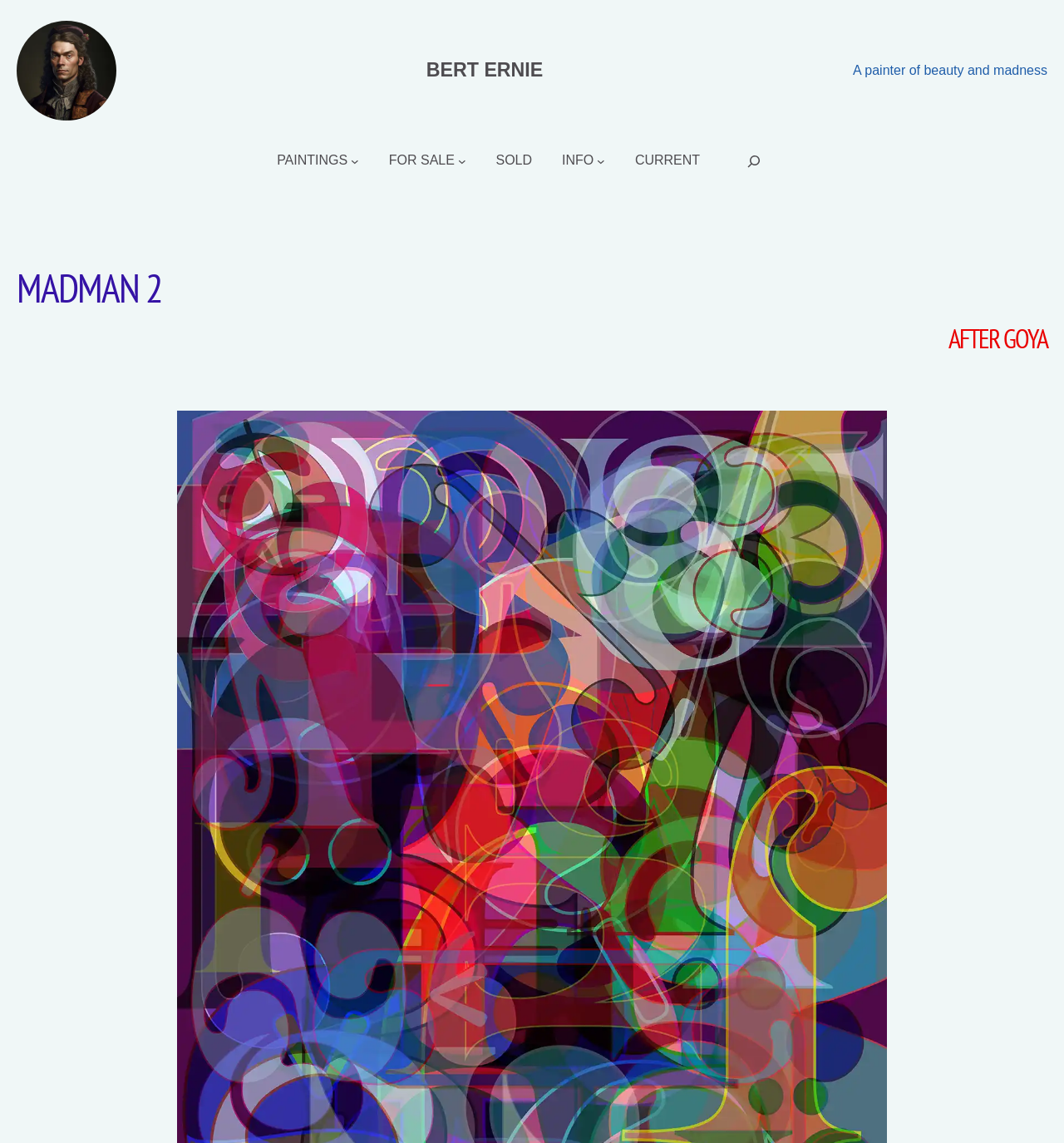Locate and extract the headline of this webpage.

MADMAN 2
AFTER GOYA